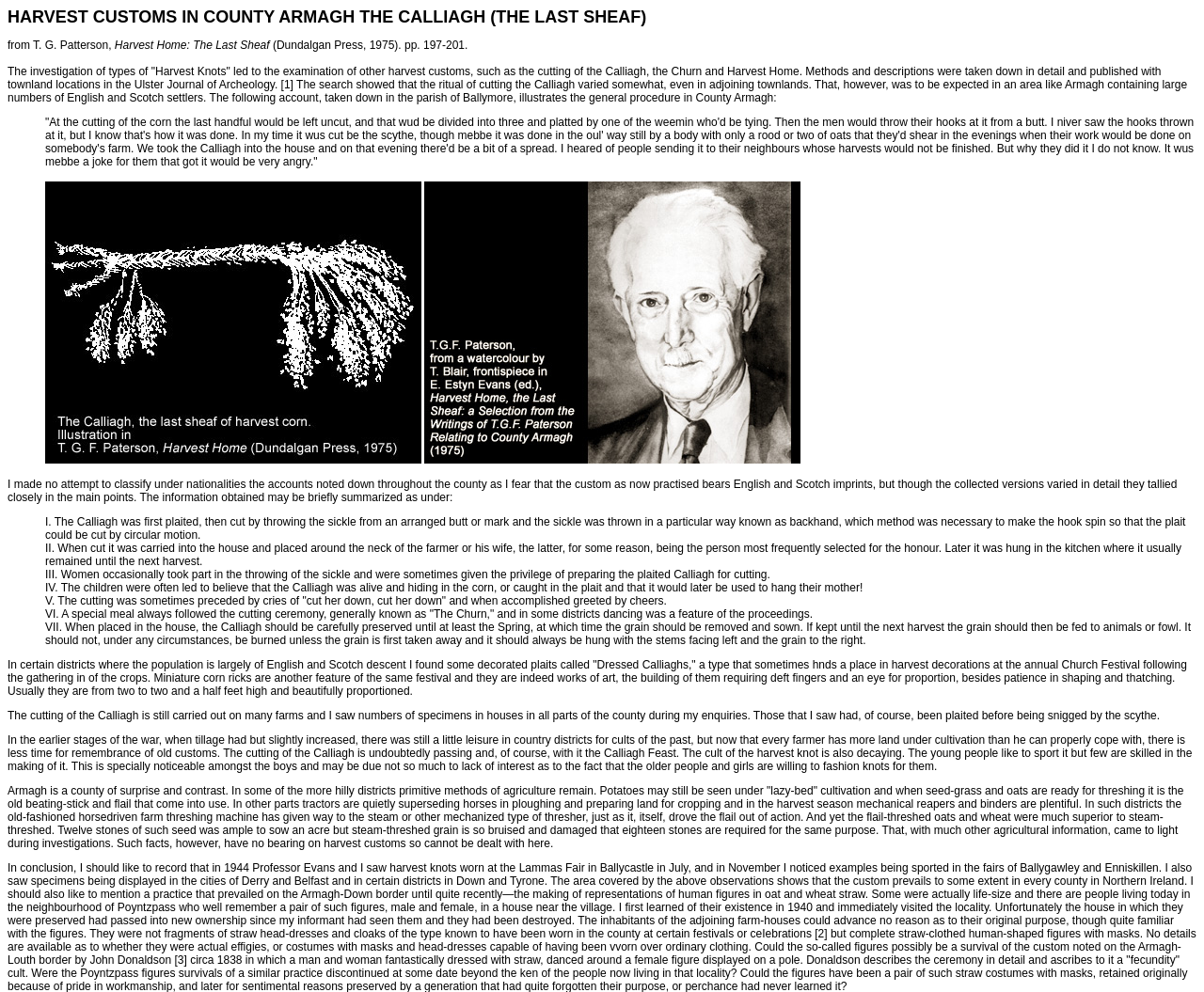Summarize the contents and layout of the webpage in detail.

This webpage is about the local history project "Bygones and Byways" focused on harvest customs in County Armagh, specifically the tradition of cutting the Calliagh, also known as the last sheaf. The page is divided into sections, with a heading at the top that reads "HARVEST CUSTOMS IN COUNTY ARMAGH THE CALLIAGH (THE LAST SHEAF)".

Below the heading, there is a citation from T. G. Patterson's book "Harvest Home: The Last Sheaf" and a brief description of the book. The main content of the page is a detailed account of the harvest customs in County Armagh, including the ritual of cutting the Calliagh, which varied across different townlands.

The text is accompanied by two images, one from Armagh County Museum and the other from Paterson's book, which are placed side by side in the middle of the page. The images are likely illustrations of the Calliagh or harvest customs.

The text is organized into sections, each describing a different aspect of the harvest customs, such as the preparation of the Calliagh, the cutting ceremony, and the subsequent treatment of the Calliagh. There are seven points summarized at the end of the text, highlighting the key aspects of the custom.

Throughout the page, there are quotes from individuals who shared their experiences and knowledge of the harvest customs, adding a personal touch to the account. The text also mentions the decline of the custom in modern times, as farming practices have become more mechanized.

Overall, the webpage provides a comprehensive and detailed account of the harvest customs in County Armagh, with a focus on the Calliagh tradition.